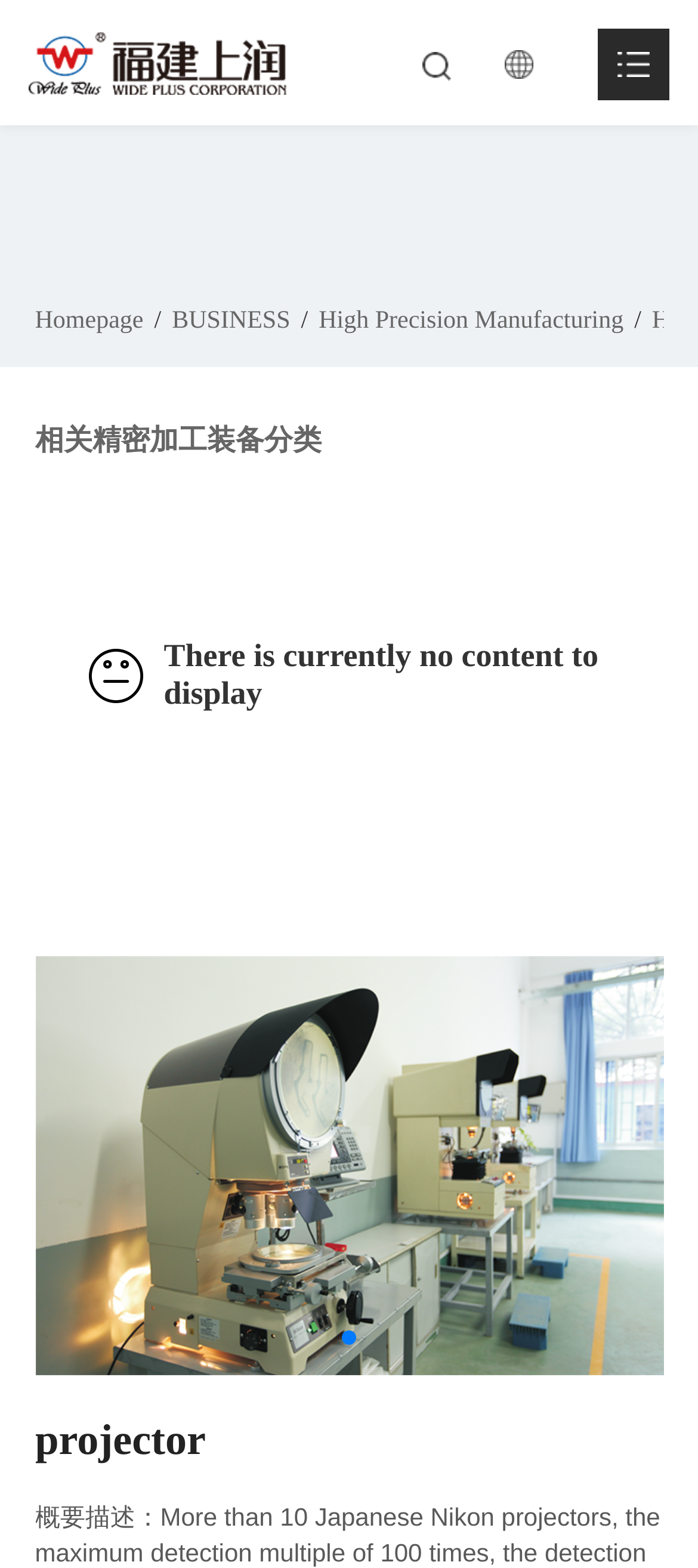Locate the UI element described by 中文 in the provided webpage screenshot. Return the bounding box coordinates in the format (top-left x, top-left y, bottom-right x, bottom-right y), ensuring all values are between 0 and 1.

[0.619, 0.08, 0.875, 0.112]